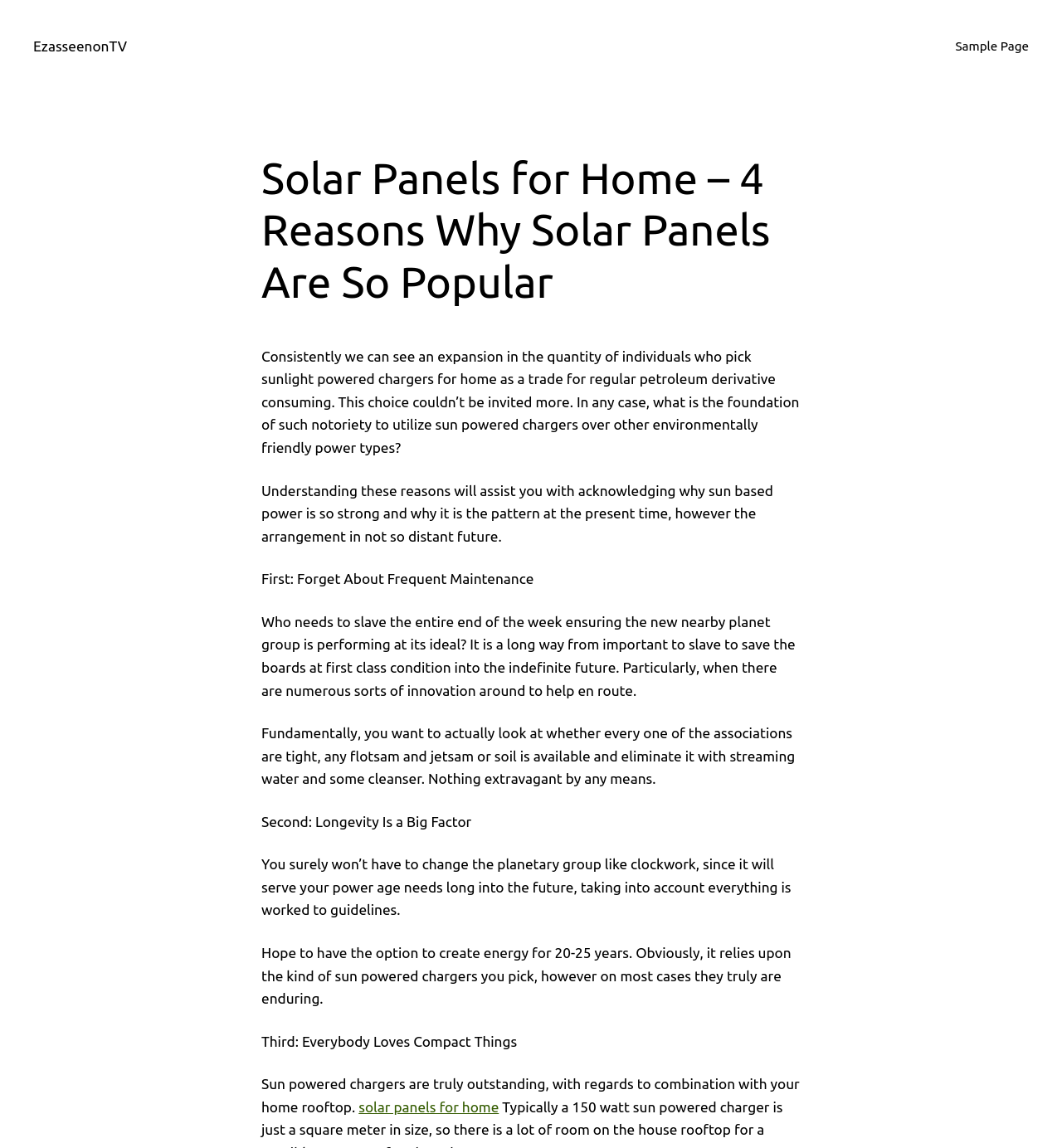What is the main topic of this webpage?
Using the image, provide a detailed and thorough answer to the question.

Based on the webpage content, the main topic is about solar panels for home, discussing the reasons why they are popular and their benefits.